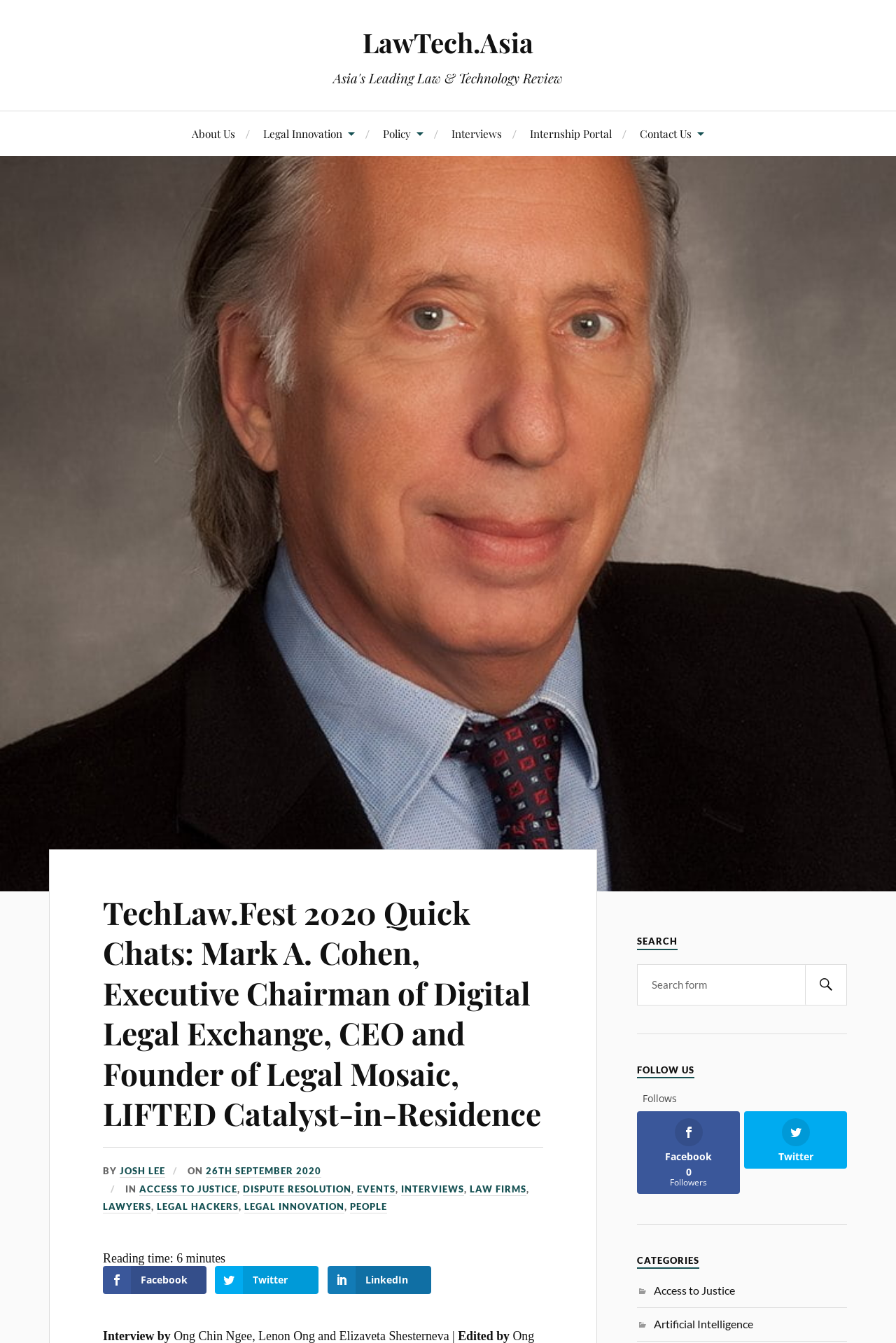What is the reading time of the article?
Please describe in detail the information shown in the image to answer the question.

The reading time of the article can be found in the text 'Reading time: 6 minutes' which is located at the top of the webpage.